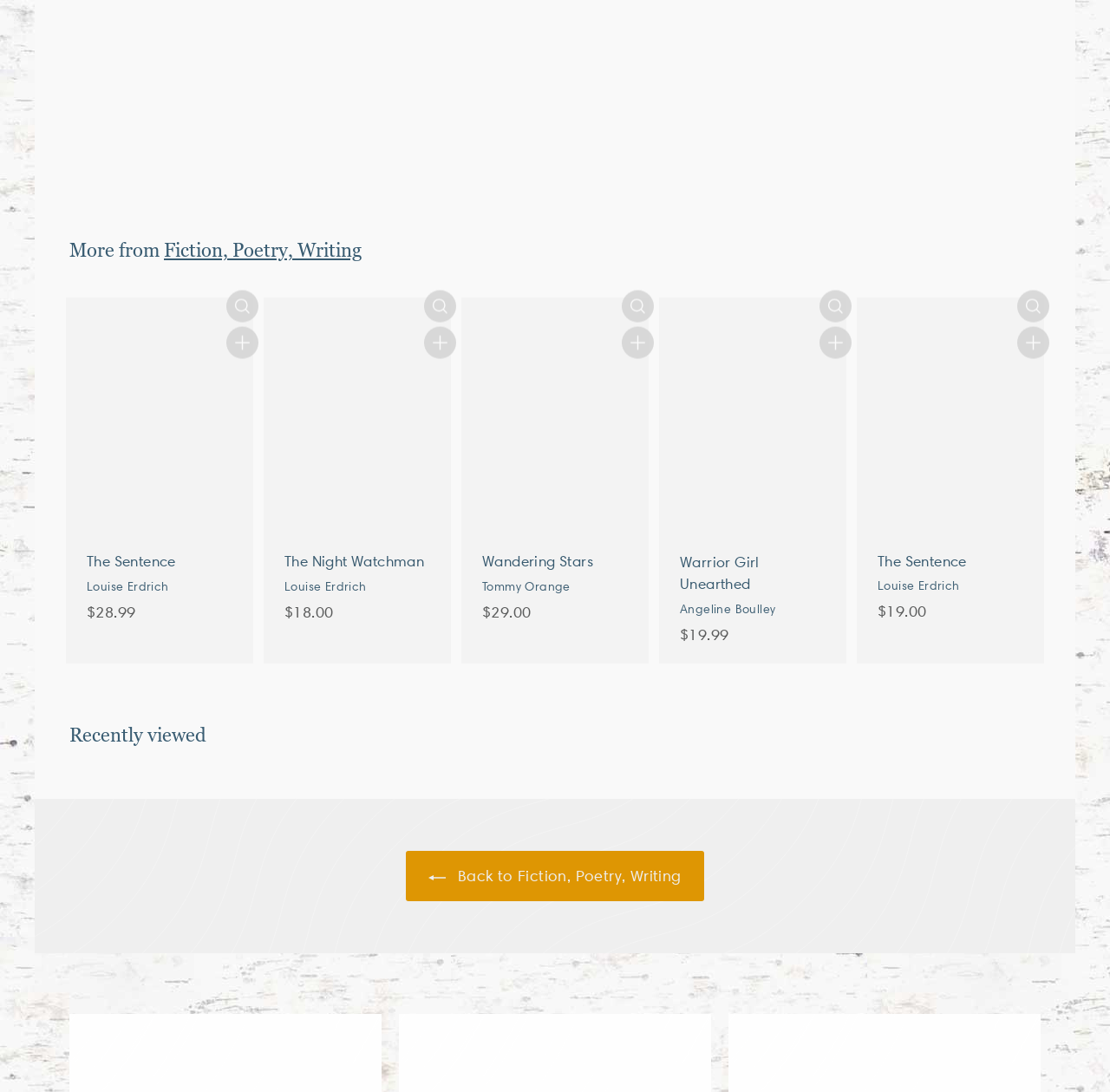Find the bounding box coordinates for the element that must be clicked to complete the instruction: "Quick shop The Night Watchman". The coordinates should be four float numbers between 0 and 1, indicated as [left, top, right, bottom].

[0.382, 0.269, 0.411, 0.298]